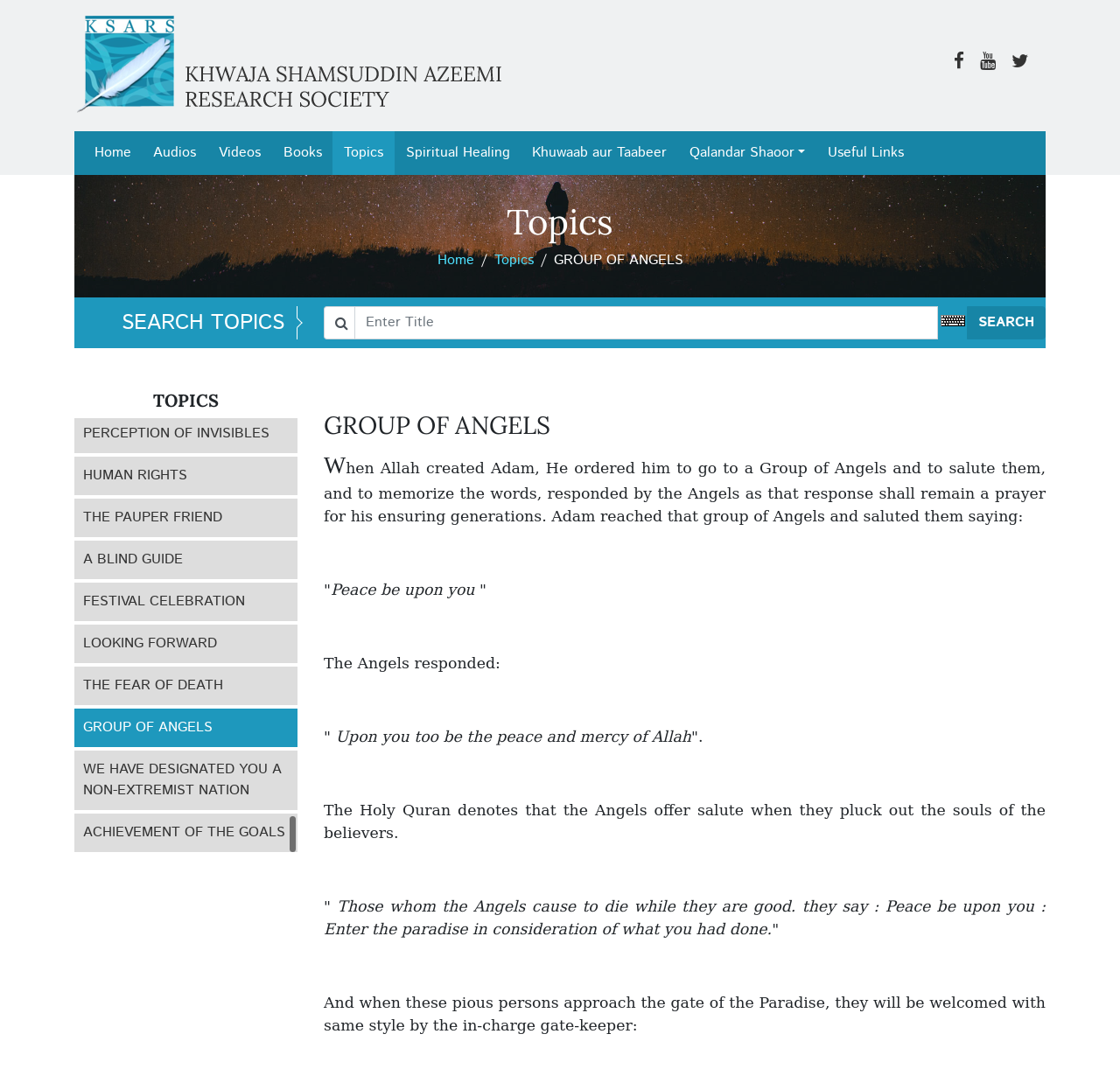Look at the image and write a detailed answer to the question: 
What is the name of the group mentioned on this webpage?

The name of the group is mentioned in the heading at the top of the webpage, and it is also mentioned in the text as 'GROUP OF ANGELS - KSARS'.